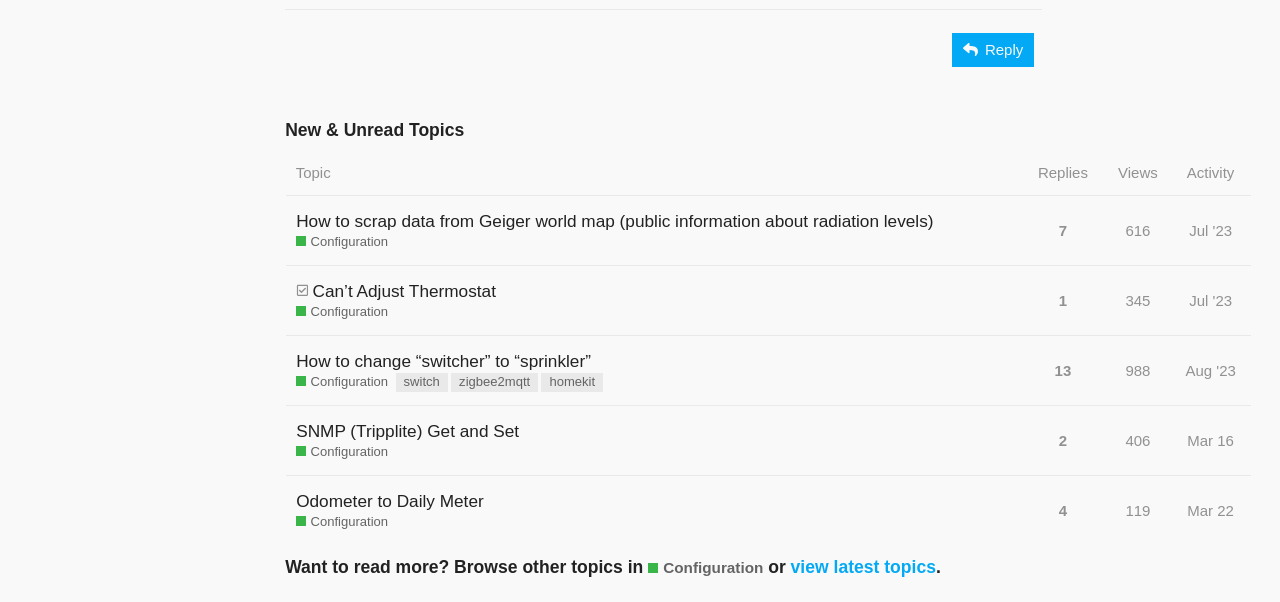Please indicate the bounding box coordinates for the clickable area to complete the following task: "Browse topics in Configuration". The coordinates should be specified as four float numbers between 0 and 1, i.e., [left, top, right, bottom].

[0.506, 0.925, 0.596, 0.961]